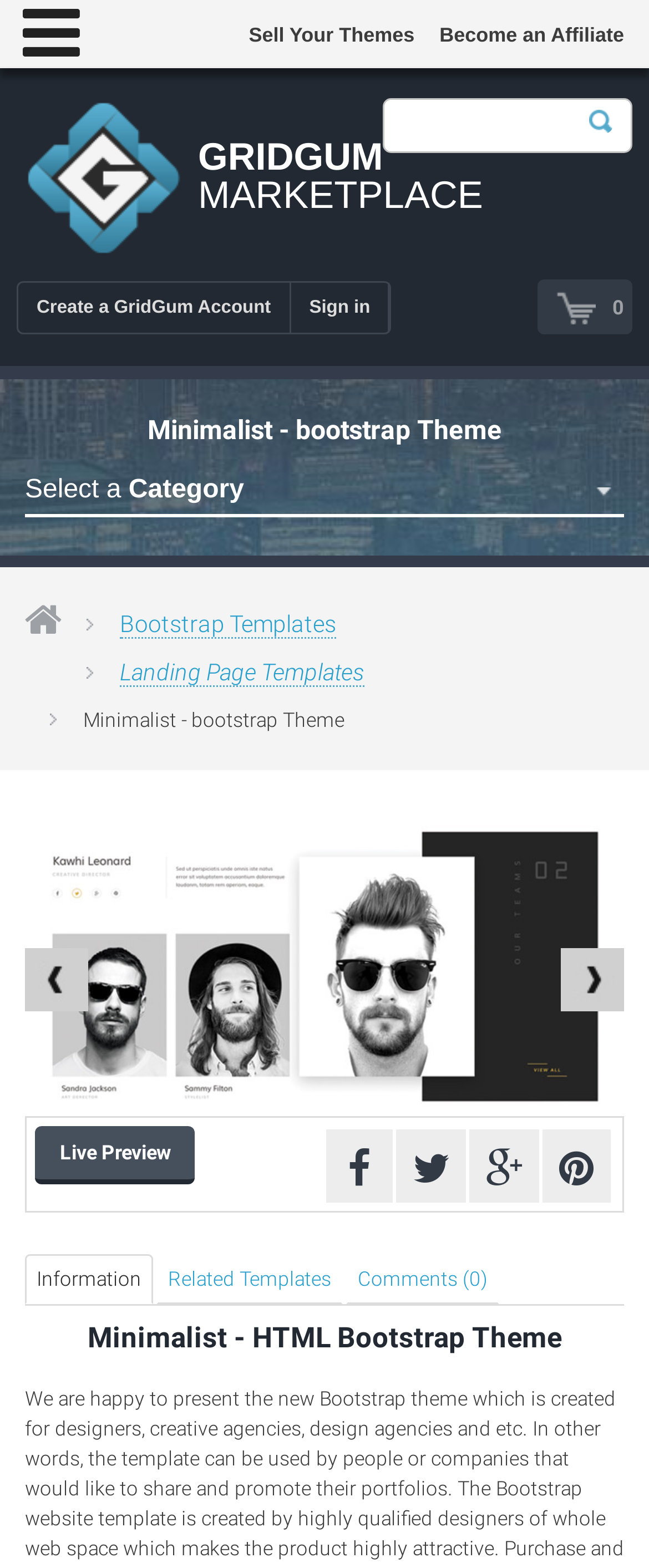Point out the bounding box coordinates of the section to click in order to follow this instruction: "view related questions about public policy assessment".

None